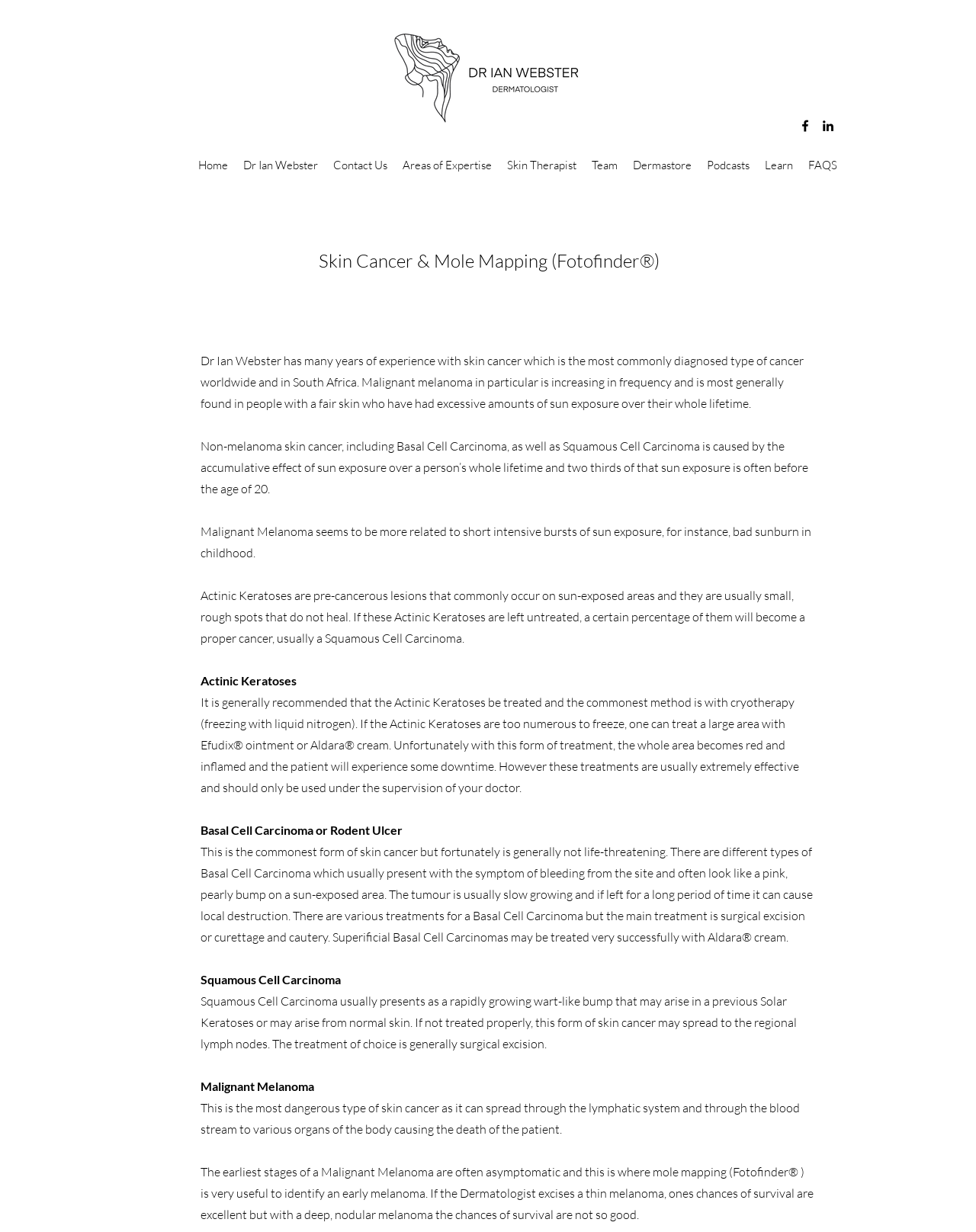Please provide a one-word or short phrase answer to the question:
How is Actinic Keratoses commonly treated?

Cryotherapy